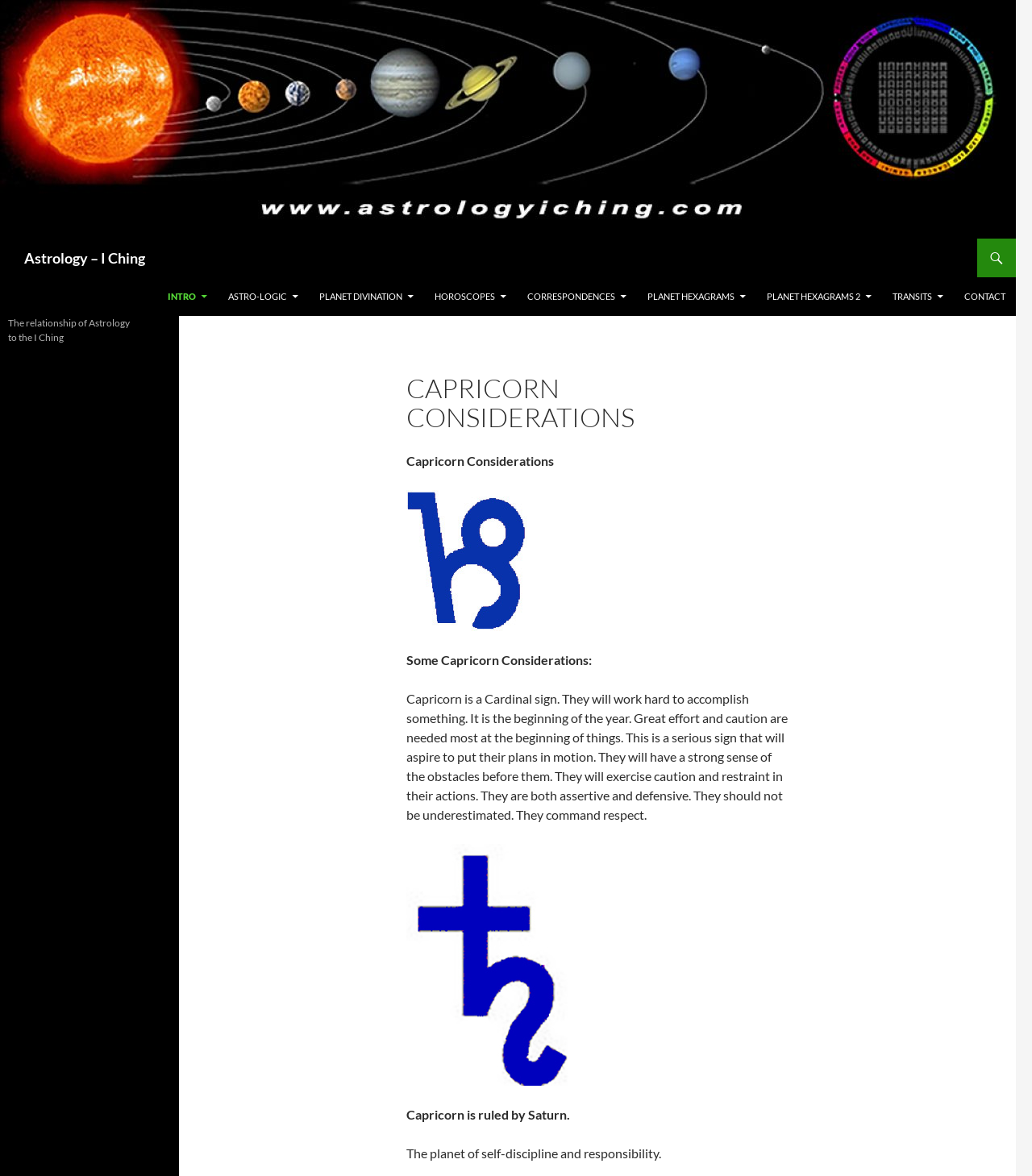Identify the bounding box coordinates for the UI element described as follows: Planet Hexagrams. Use the format (top-left x, top-left y, bottom-right x, bottom-right y) and ensure all values are floating point numbers between 0 and 1.

[0.618, 0.236, 0.732, 0.269]